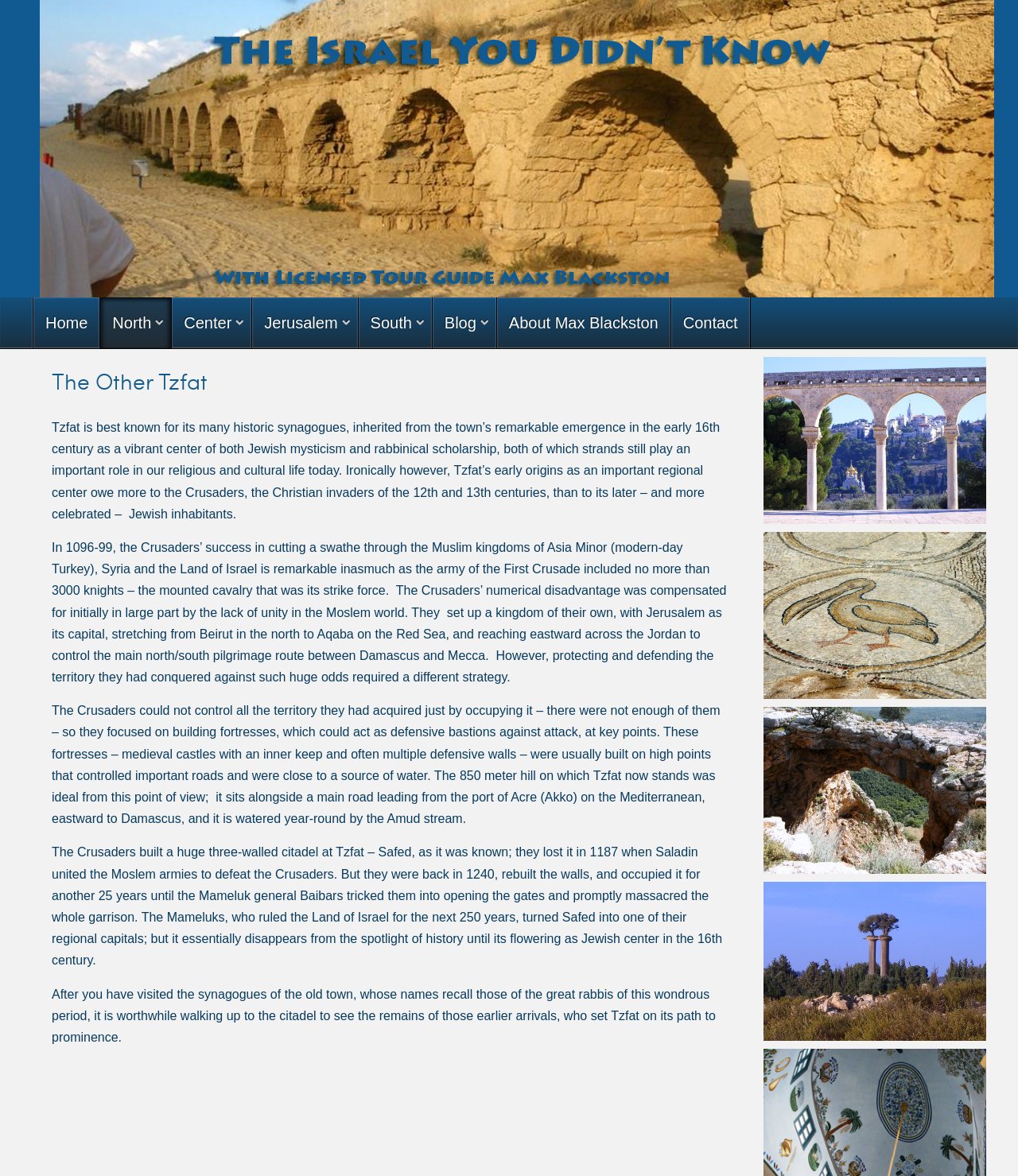Kindly provide the bounding box coordinates of the section you need to click on to fulfill the given instruction: "Click the 'North' link".

[0.099, 0.253, 0.168, 0.296]